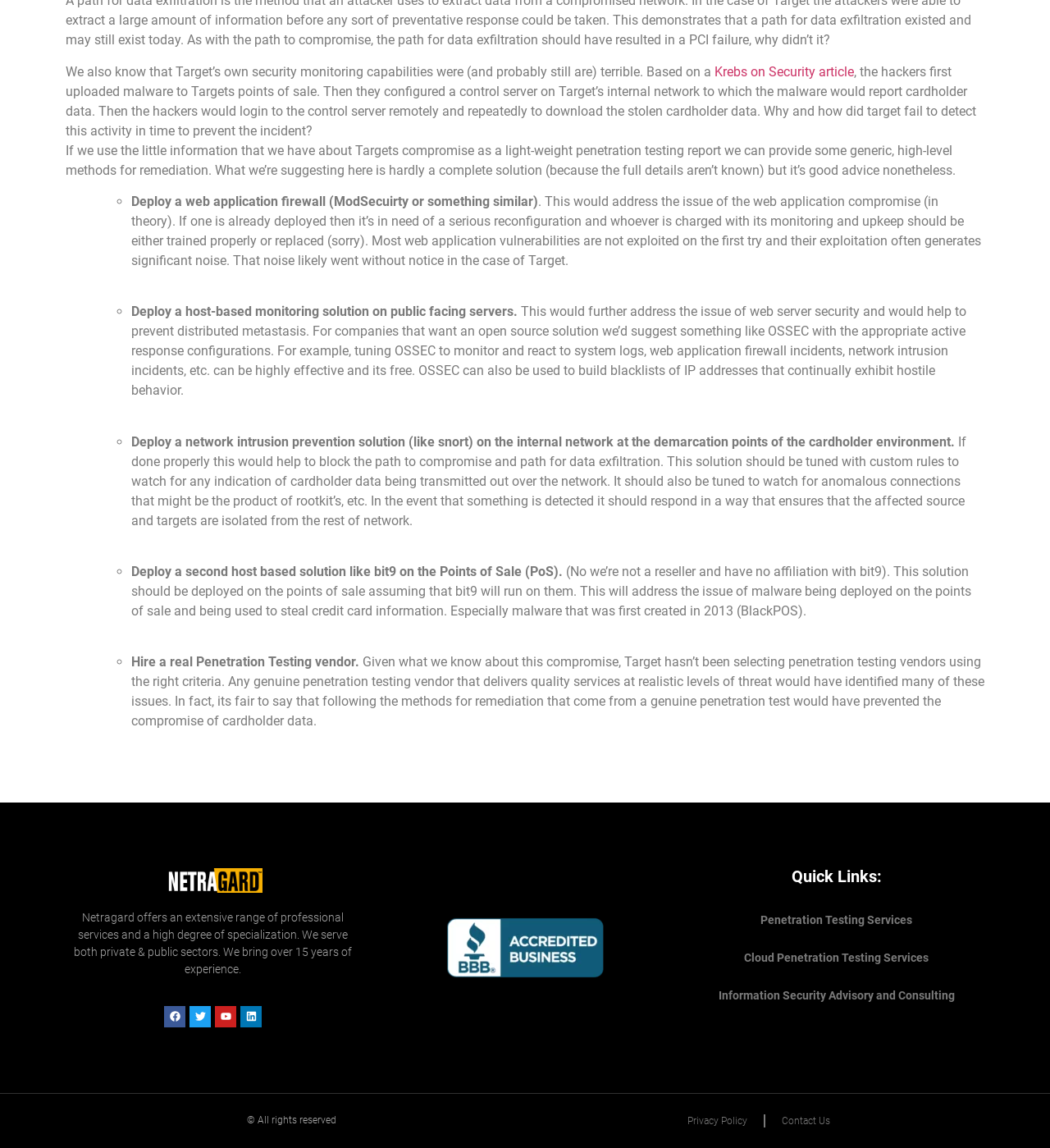Please mark the clickable region by giving the bounding box coordinates needed to complete this instruction: "Click the 'Penetration Testing Services' link".

[0.648, 0.785, 0.945, 0.818]